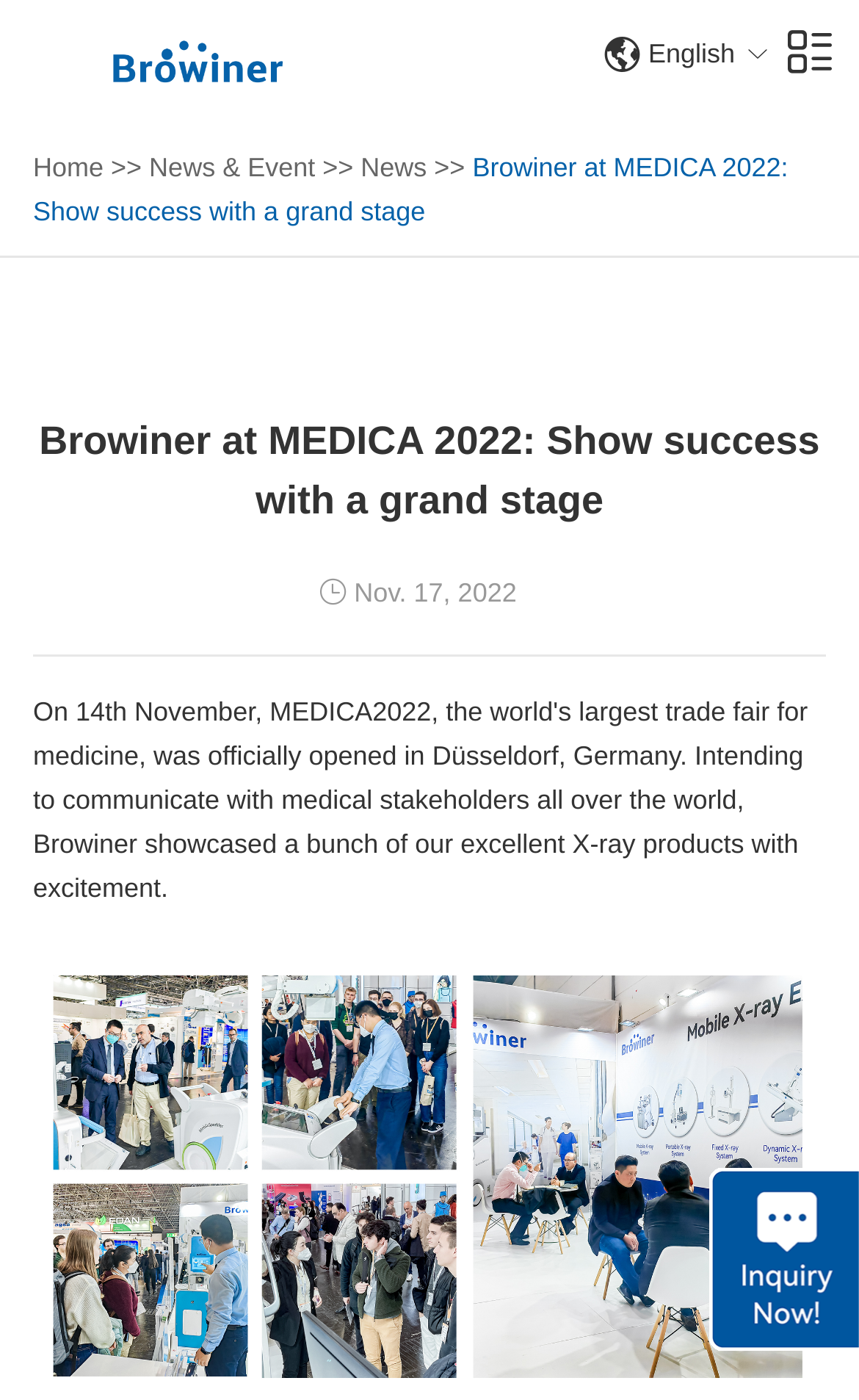Determine the bounding box of the UI component based on this description: "News & Event". The bounding box coordinates should be four float values between 0 and 1, i.e., [left, top, right, bottom].

[0.174, 0.108, 0.367, 0.13]